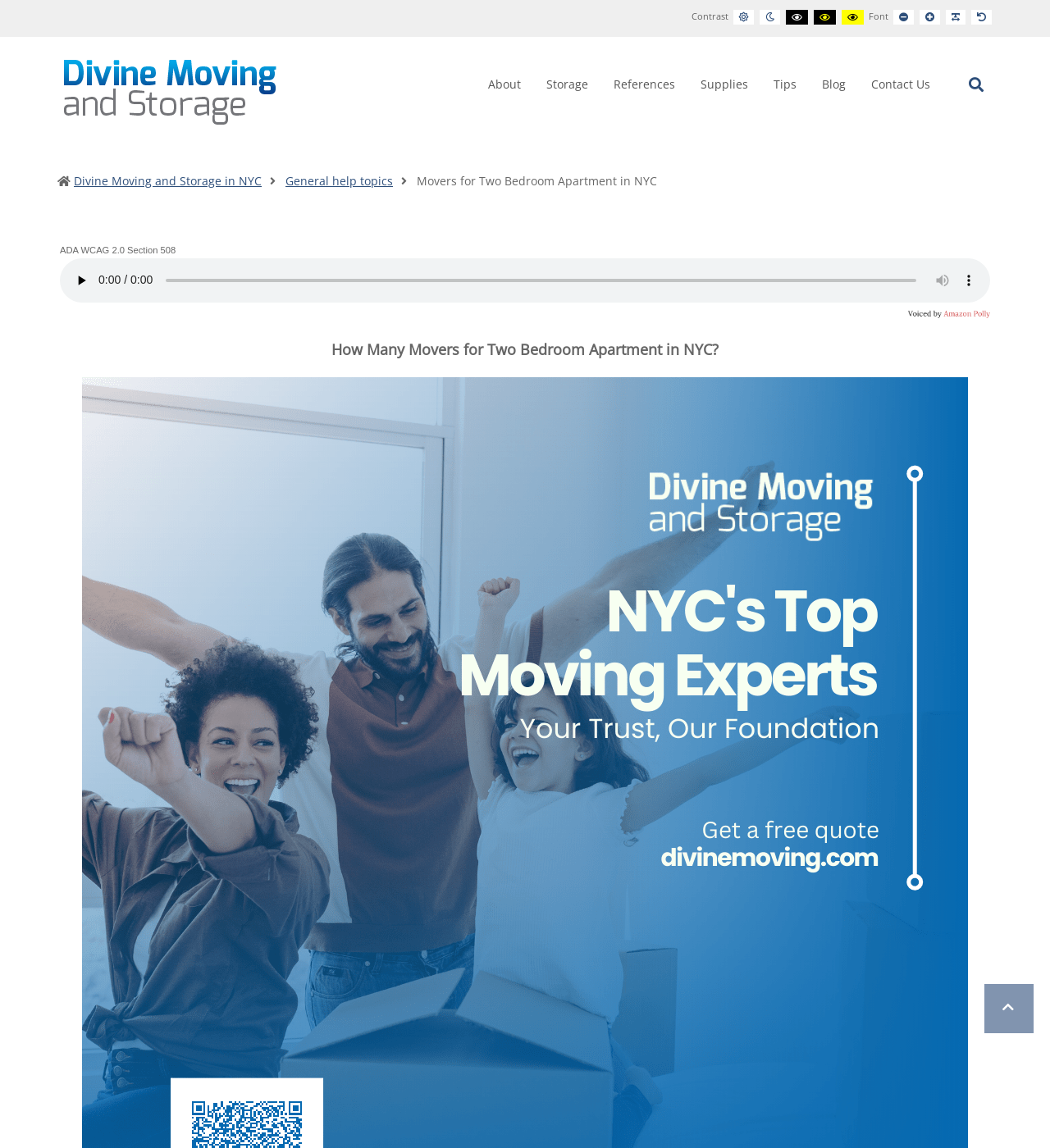Locate the bounding box for the described UI element: "alt="Voiced by Amazon Polly"". Ensure the coordinates are four float numbers between 0 and 1, formatted as [left, top, right, bottom].

[0.865, 0.269, 0.943, 0.277]